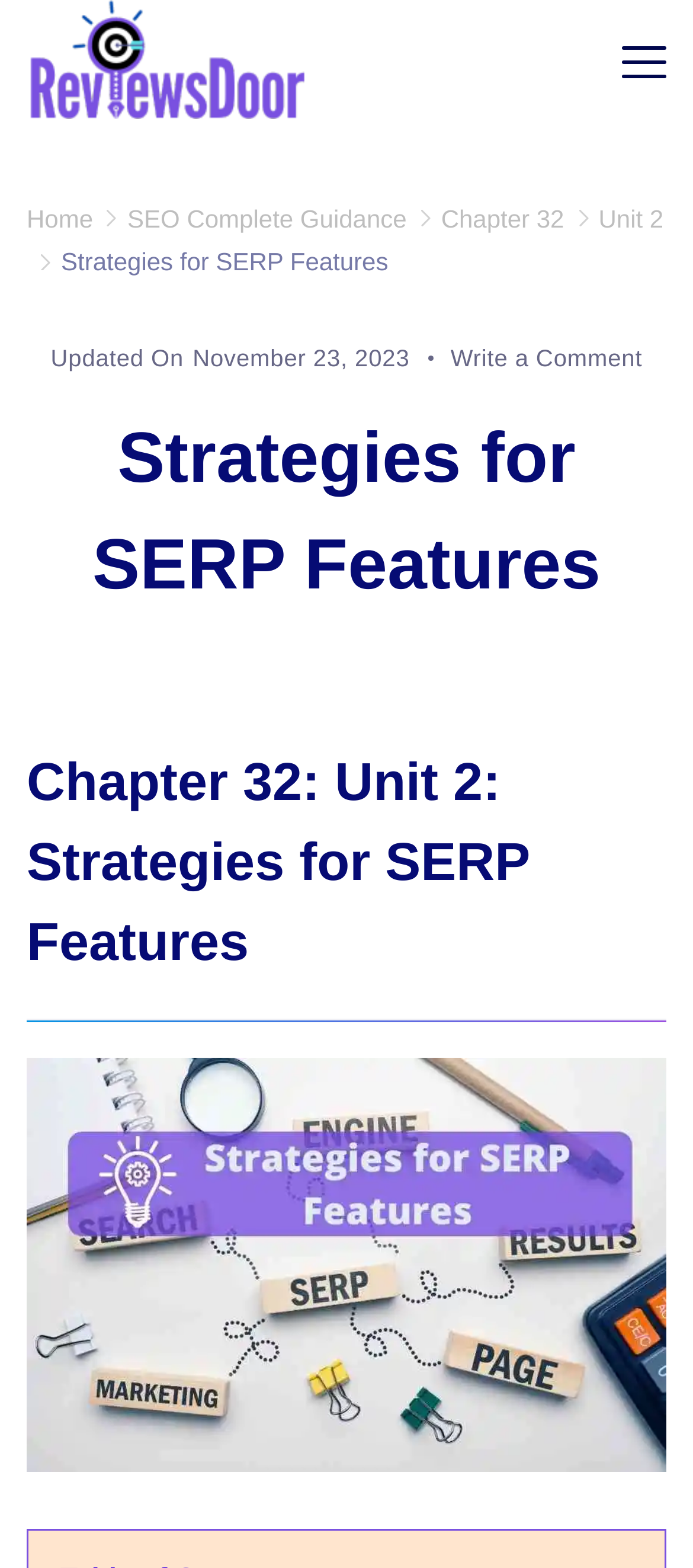Predict the bounding box coordinates of the UI element that matches this description: "parent_node: Best Lifetime Deals Review". The coordinates should be in the format [left, top, right, bottom] with each value between 0 and 1.

[0.038, 0.0, 0.441, 0.08]